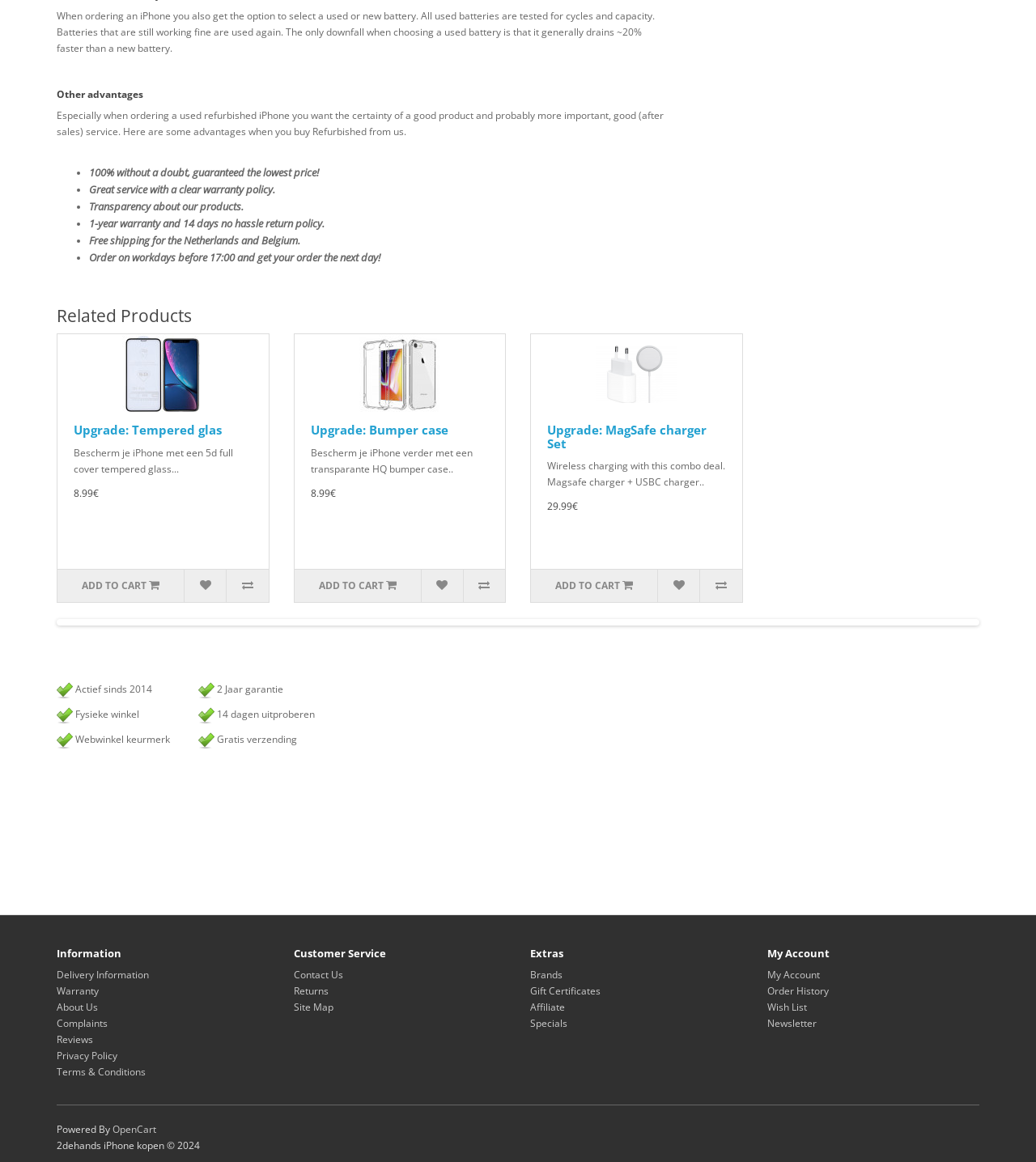Please locate the bounding box coordinates for the element that should be clicked to achieve the following instruction: "View the 'Related Products' section". Ensure the coordinates are given as four float numbers between 0 and 1, i.e., [left, top, right, bottom].

[0.055, 0.264, 0.945, 0.28]